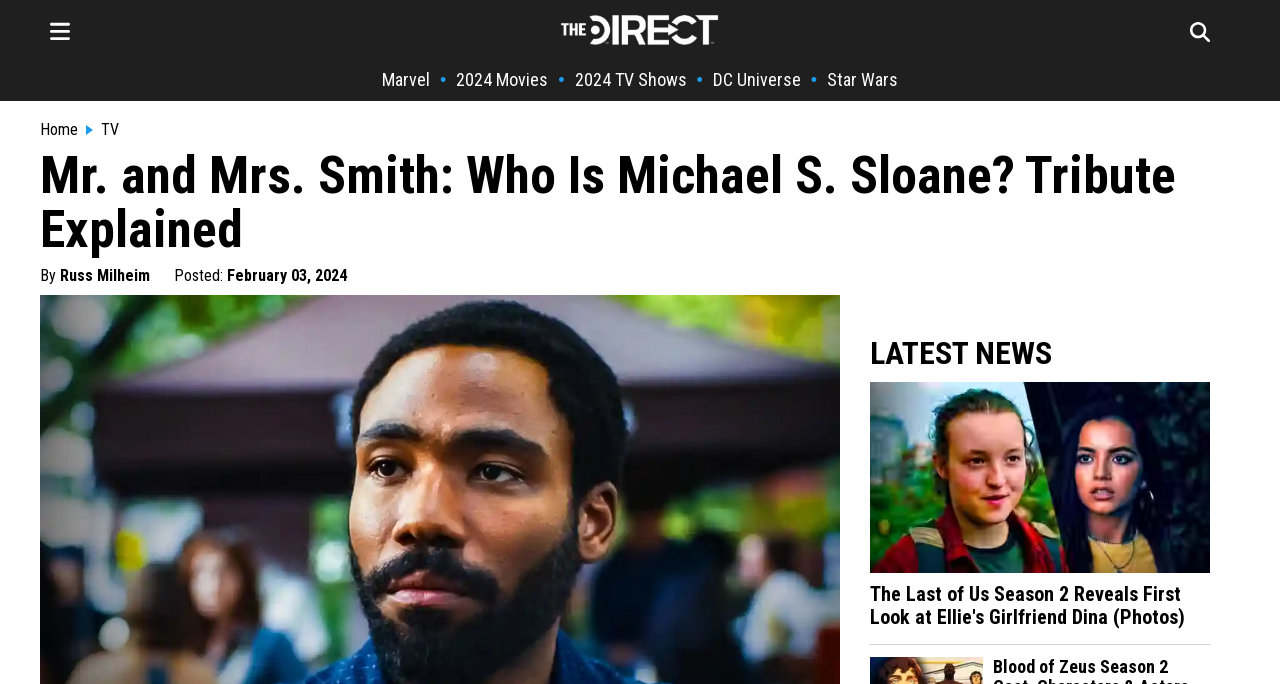Please reply to the following question using a single word or phrase: 
What is the date of the article?

February 03, 2024